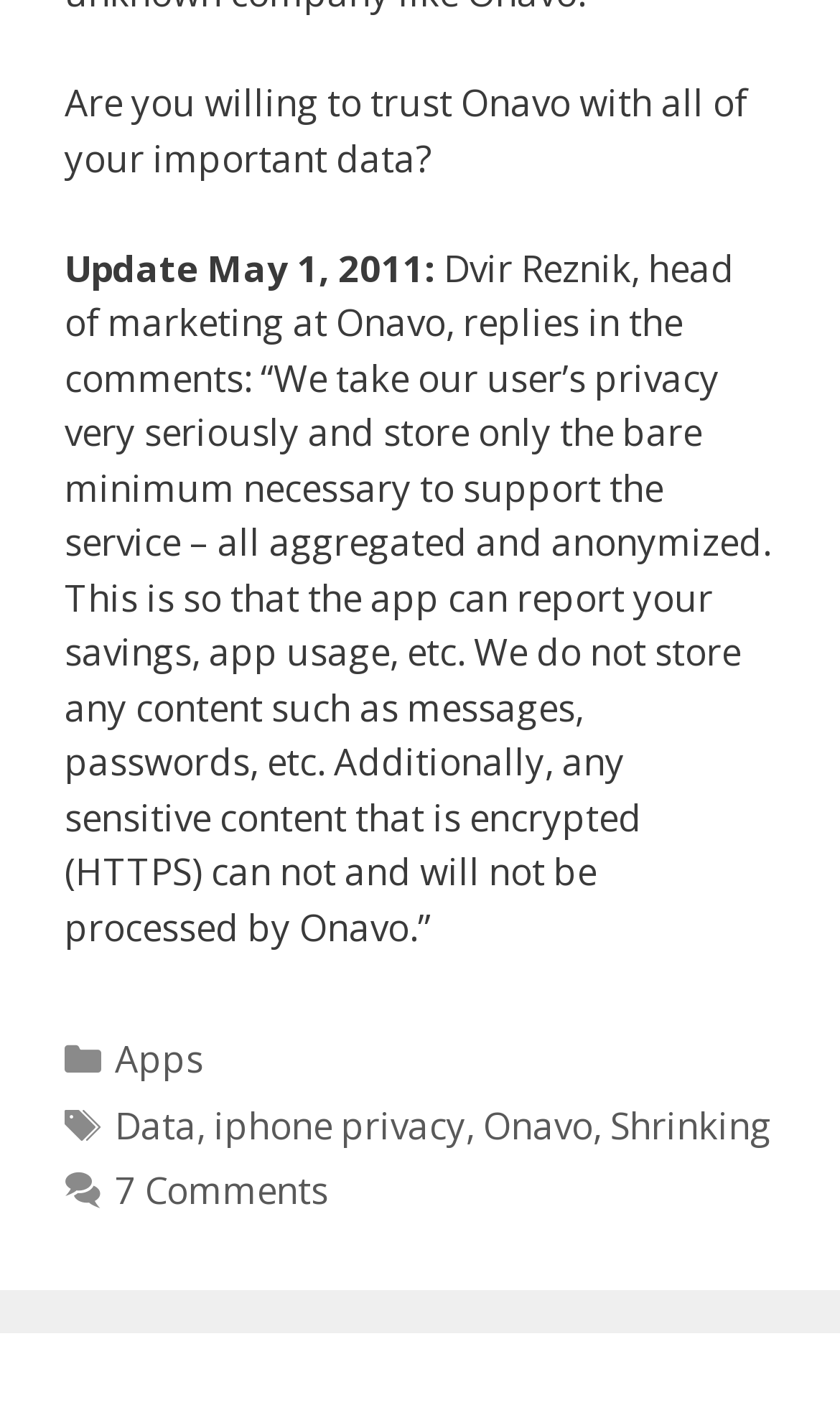What is the name of the person quoted in the article?
Deliver a detailed and extensive answer to the question.

The article quotes Dvir Reznik, head of marketing at Onavo, who replies to concerns about user data, as indicated by the static text 'Dvir Reznik, head of marketing at Onavo, replies in the comments...'.